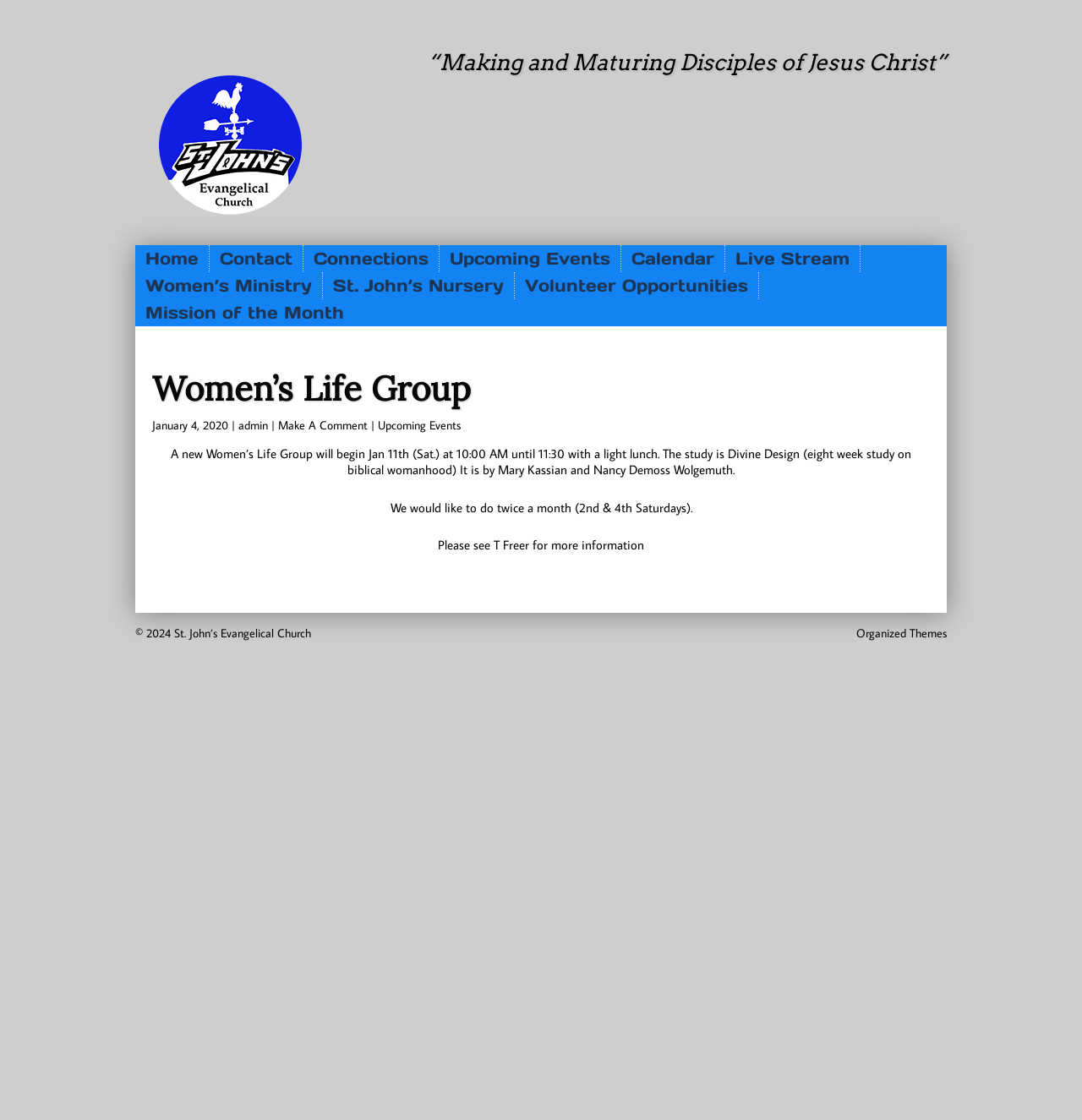Please find the bounding box coordinates for the clickable element needed to perform this instruction: "Visit the Home page".

[0.125, 0.218, 0.194, 0.243]